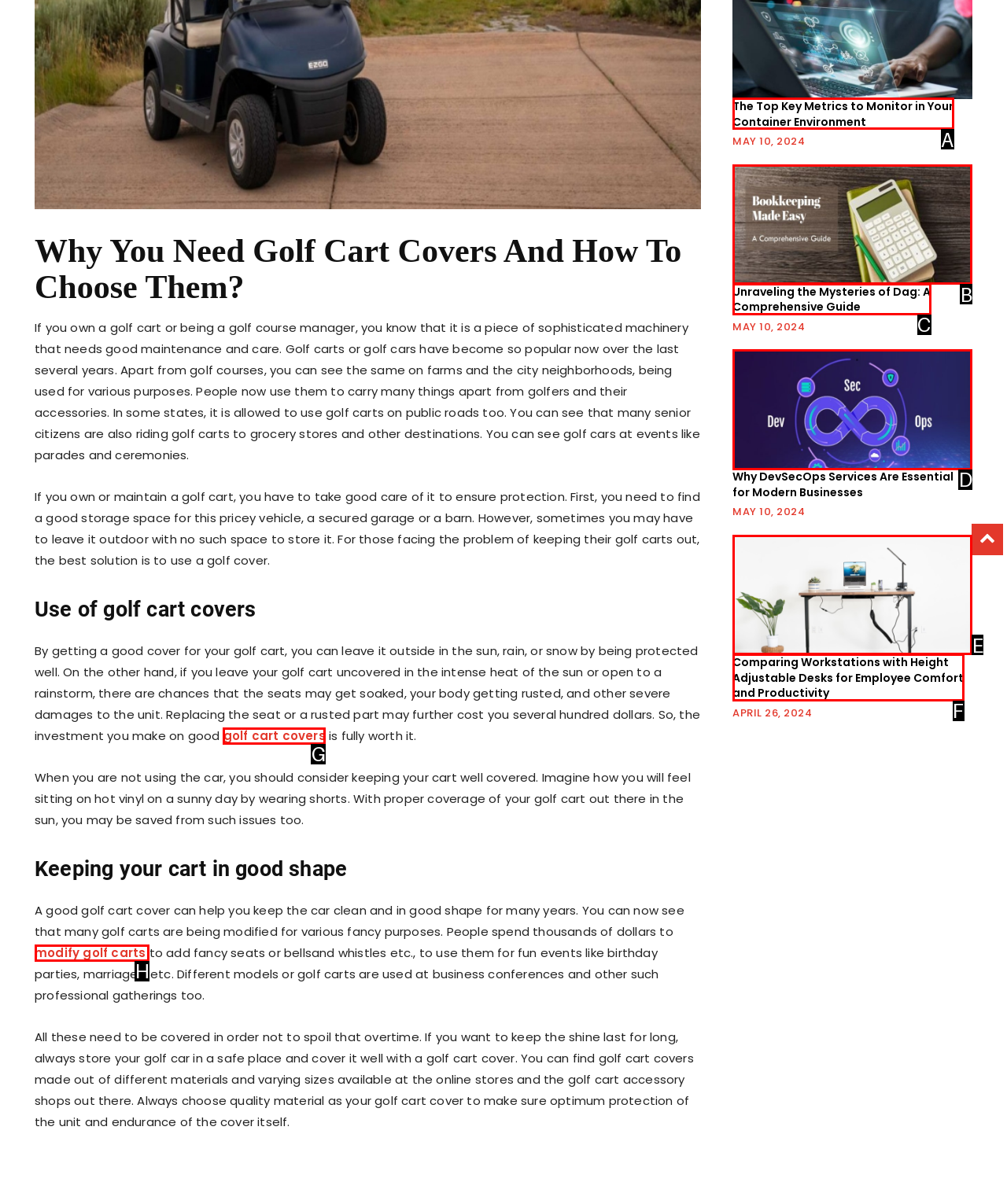From the description: golf cart covers, select the HTML element that fits best. Reply with the letter of the appropriate option.

G